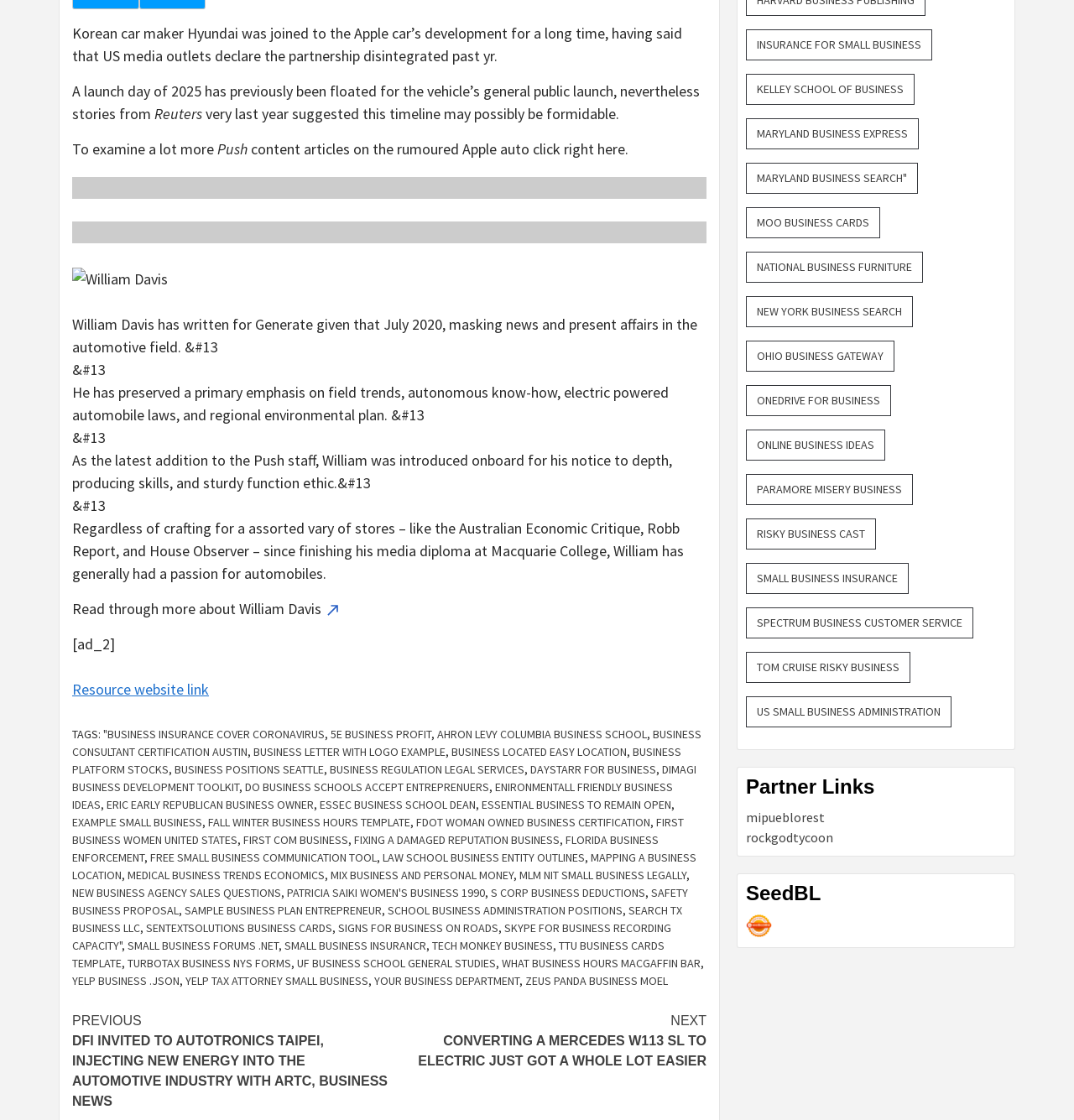Please answer the following question using a single word or phrase: 
What is the topic of the article?

Apple car